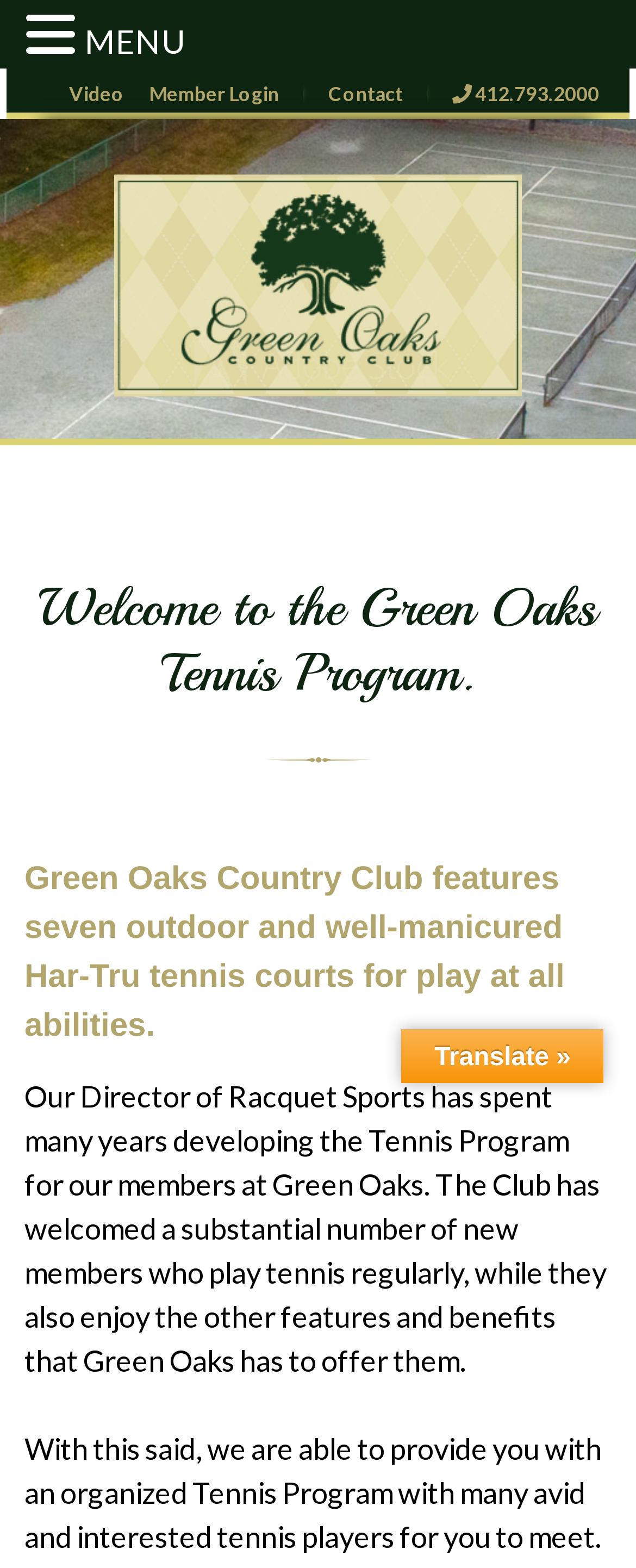Give a detailed account of the webpage, highlighting key information.

The webpage is about the tennis program at Green Oaks Country Club. At the top, there are five links in a row, including "Video", "Member Login", "Contact", and a phone number with an icon. Below these links, there is a heading that welcomes users to the Green Oaks Tennis Program. 

Underneath the welcome heading, there is another heading that describes the tennis courts at the country club, stating that there are seven outdoor and well-manicured Har-Tru tennis courts for players of all abilities. 

Following these headings, there are two paragraphs of text that describe the tennis program and its director. The first paragraph explains that the director has developed the program for members, and many new members have joined who play tennis regularly. The second paragraph mentions that the program provides an organized tennis experience with many avid and interested tennis players to meet.

At the bottom right of the page, there is a "Translate »" button. Additionally, there is a "MENU" link at the top left corner of the page.